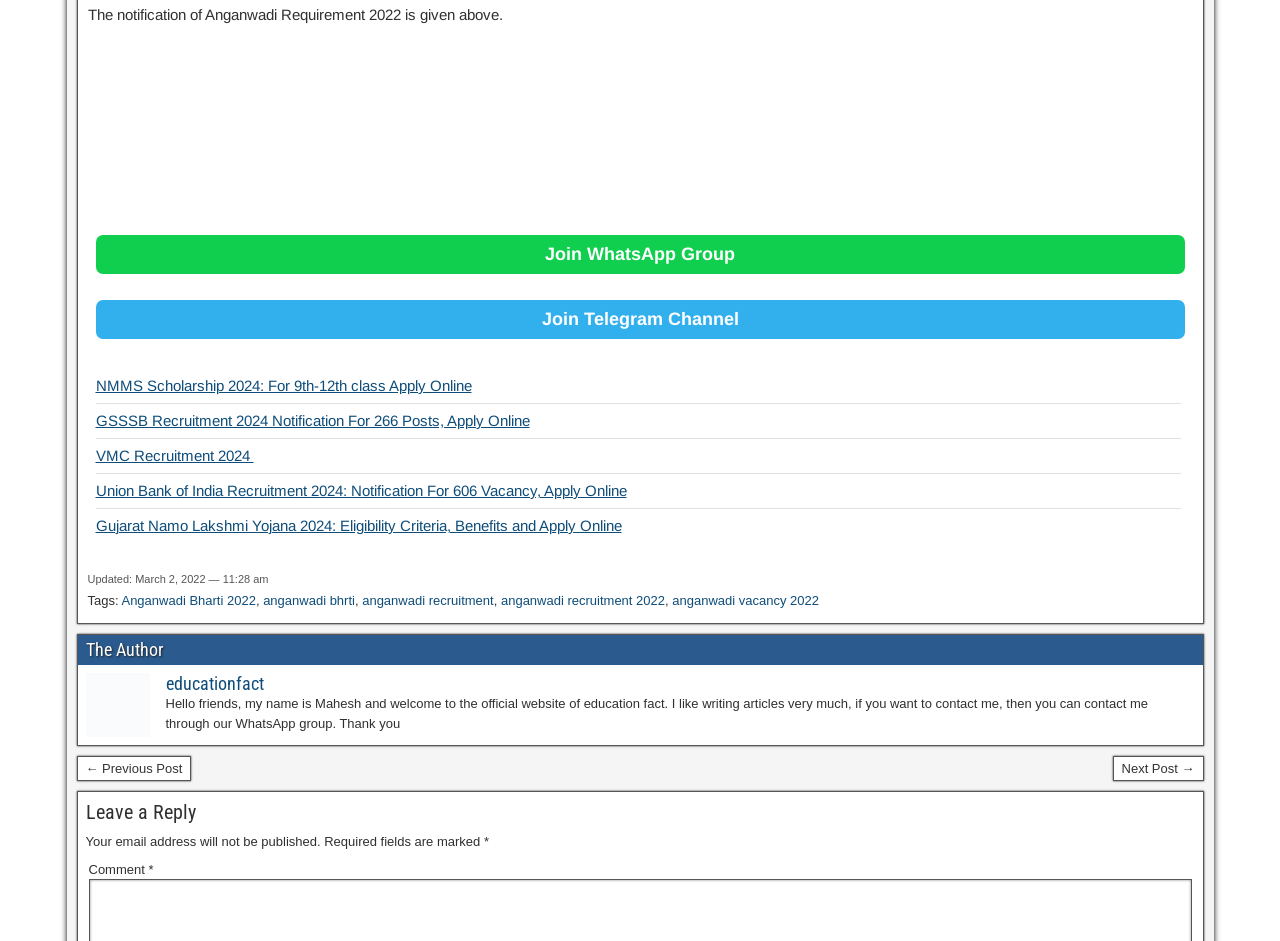Carefully examine the image and provide an in-depth answer to the question: How many links are available to join social media groups?

There are two links available to join social media groups, one is 'Join WhatsApp Group' and the other is 'Join Telegram Channel', which are mentioned in the link elements with IDs 356 and 359 respectively.